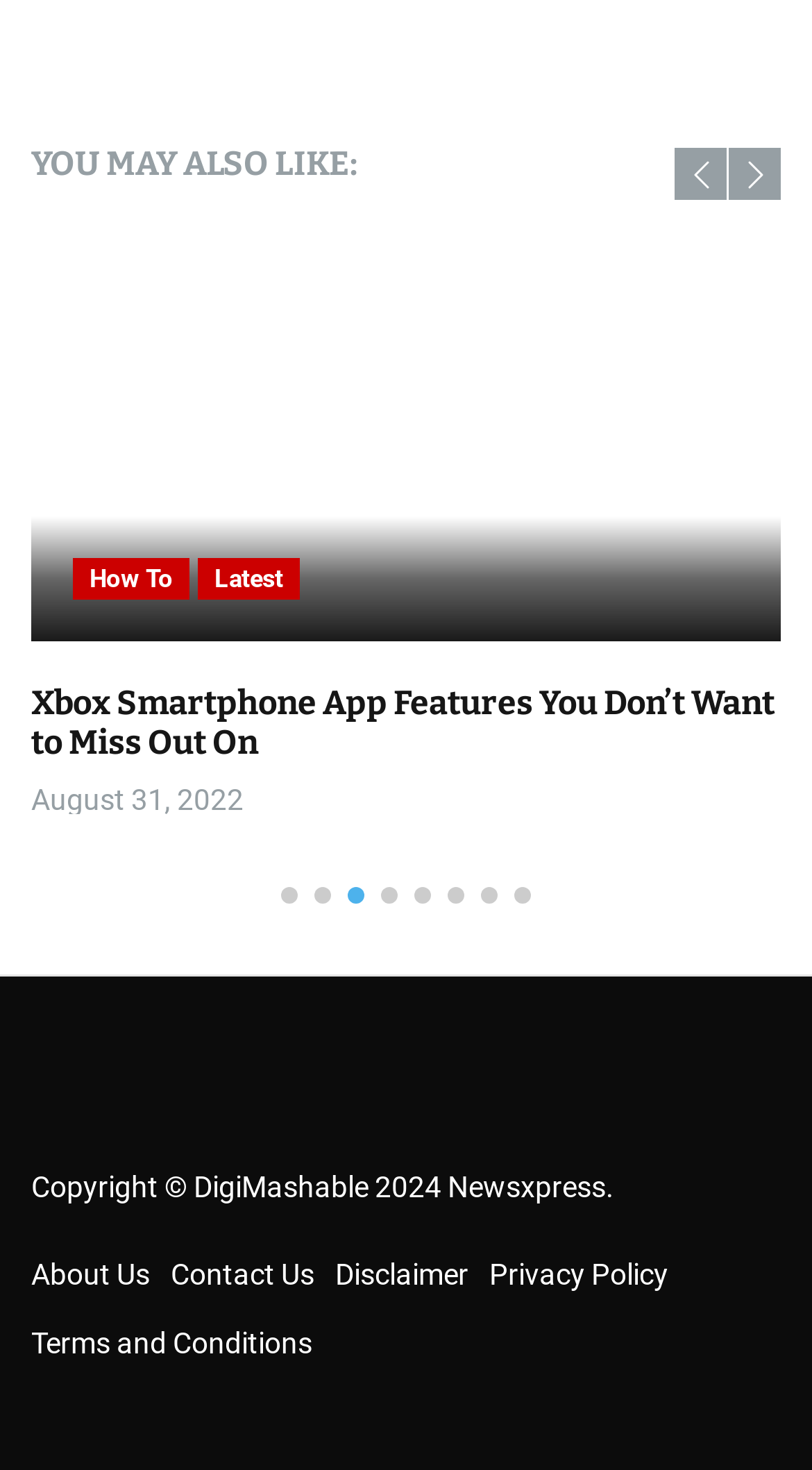Pinpoint the bounding box coordinates of the clickable element to carry out the following instruction: "Visit About Us page."

[0.038, 0.856, 0.185, 0.879]